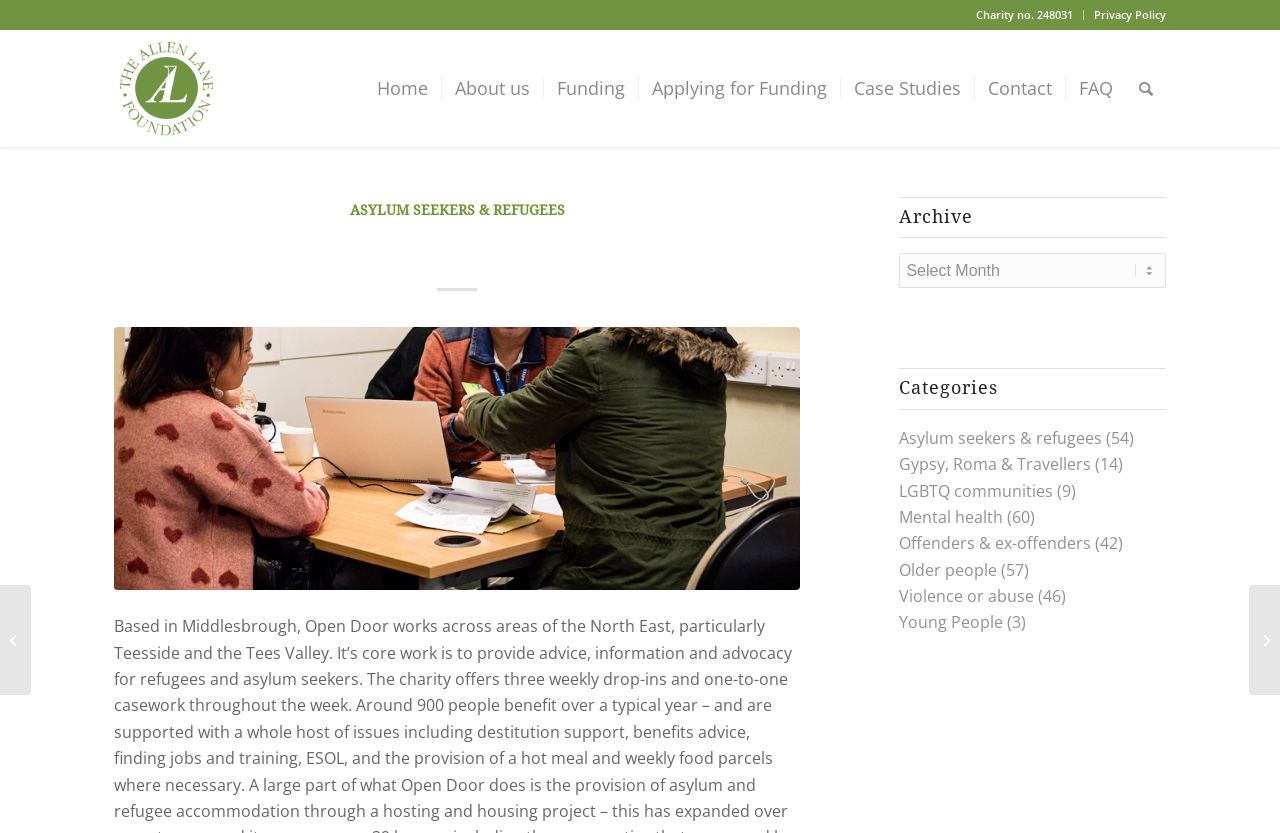Analyze the image and provide a detailed answer to the question: What is the name of the foundation associated with Open Door North East?

The name of the foundation can be found in the image description of the logo located at the top left corner of the webpage, which is 'The Allen Lane Foundation'.